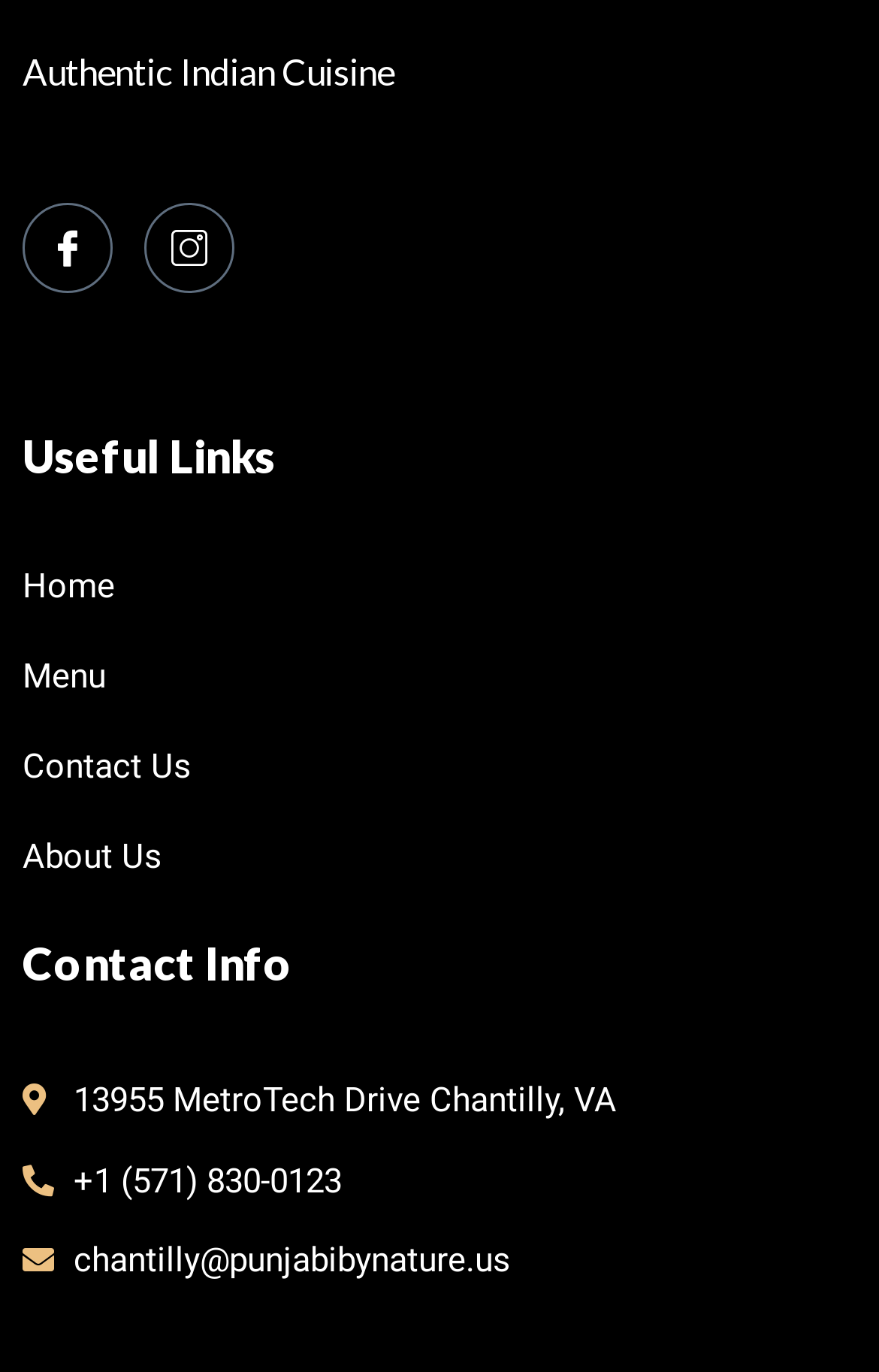Find the bounding box coordinates of the element to click in order to complete this instruction: "View location on map". The bounding box coordinates must be four float numbers between 0 and 1, denoted as [left, top, right, bottom].

[0.026, 0.784, 0.974, 0.821]